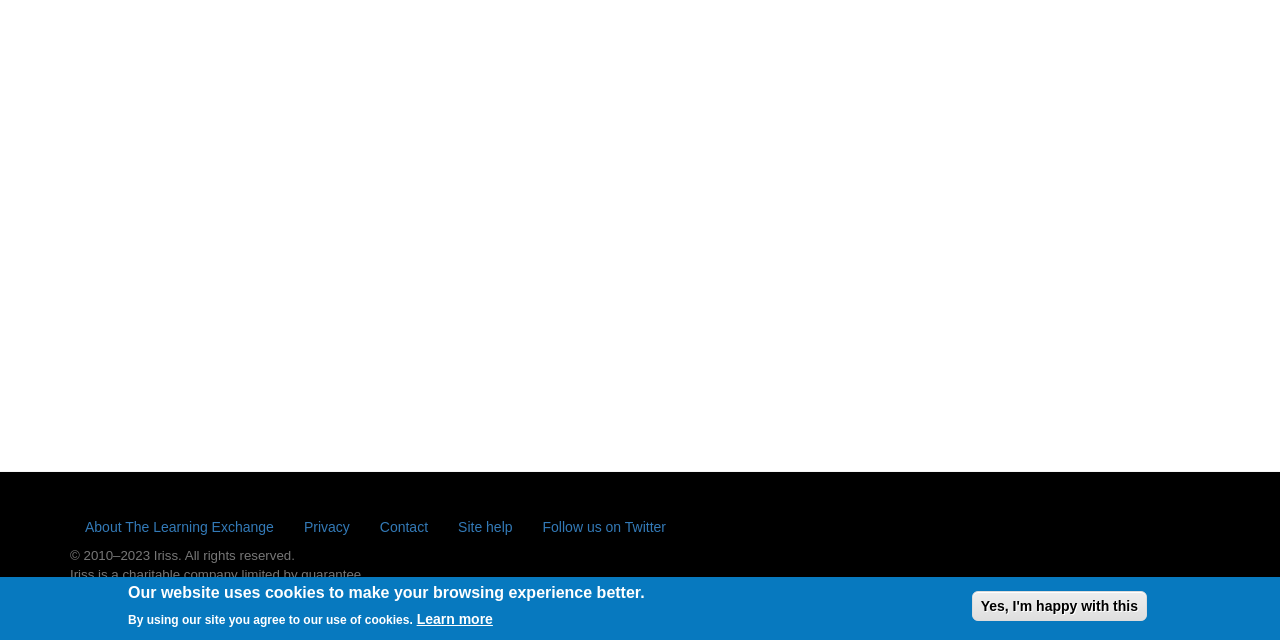Show the bounding box coordinates for the HTML element as described: "Yes, I'm happy with this".

[0.759, 0.923, 0.896, 0.97]